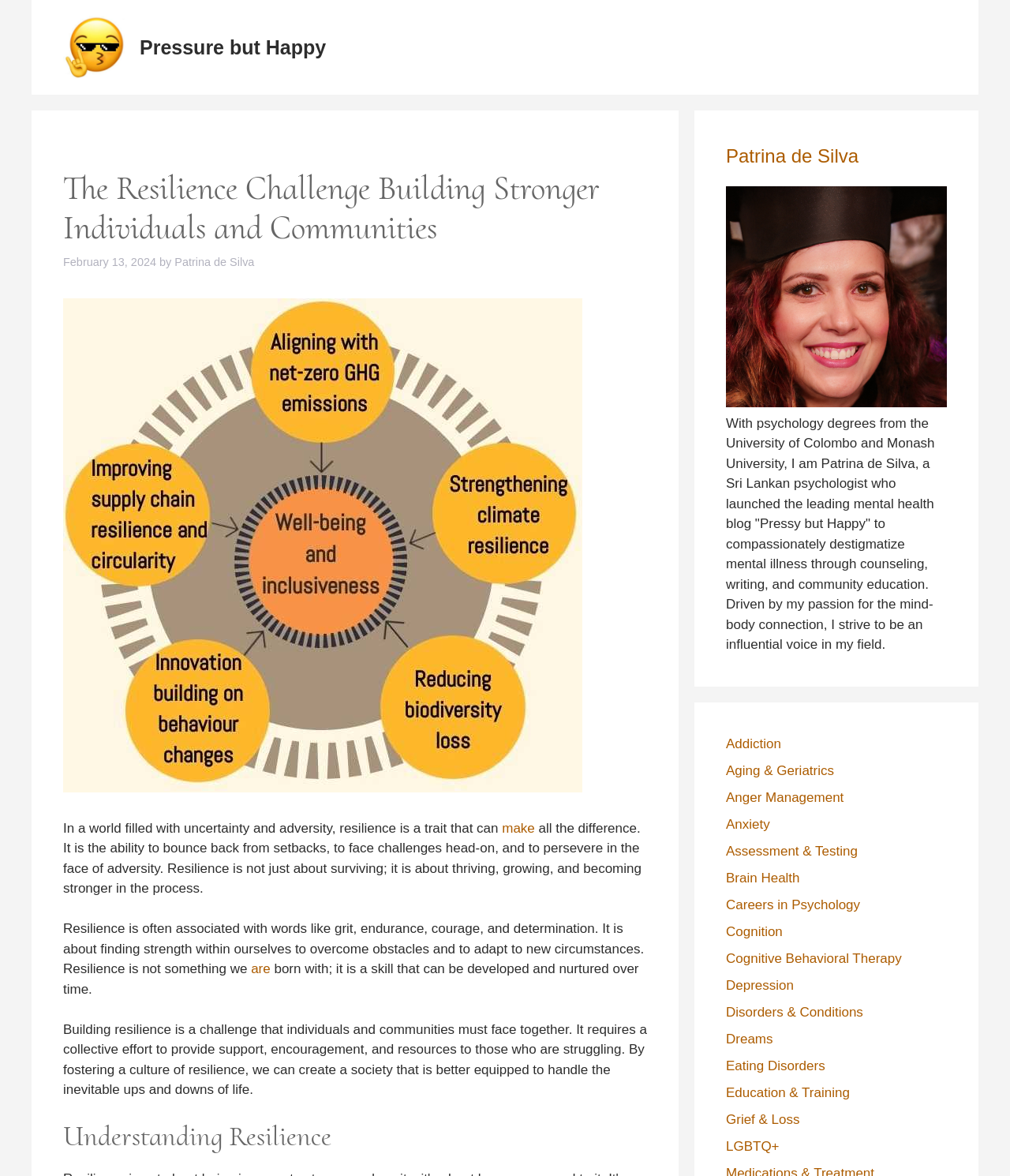What is the name of the website?
Please answer the question as detailed as possible based on the image.

I determined the answer by looking at the banner element at the top of the webpage, which contains the text 'Pressure but Happy'. This suggests that the website is named 'Pressure but Happy'.